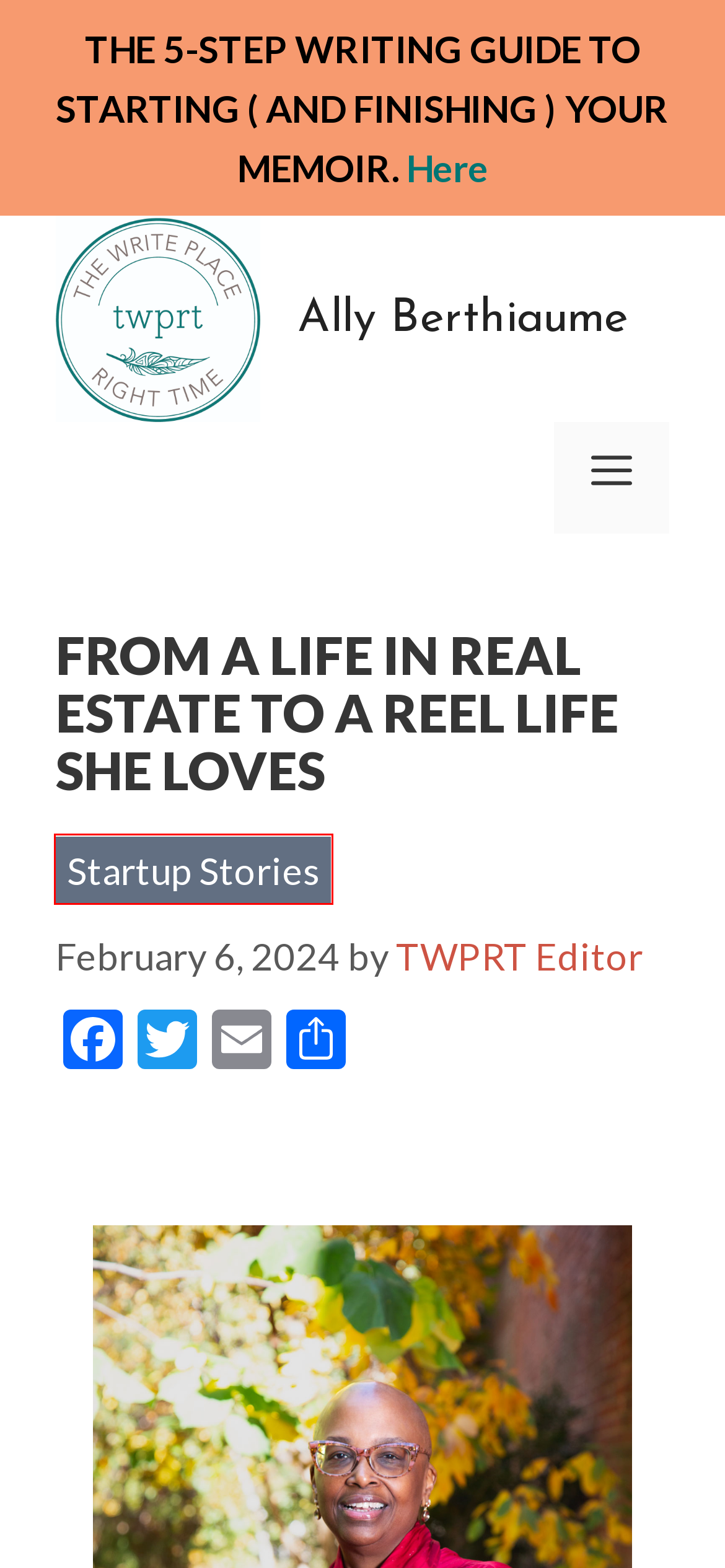Given a screenshot of a webpage with a red bounding box highlighting a UI element, determine which webpage description best matches the new webpage that appears after clicking the highlighted element. Here are the candidates:
A. TWPRT Editor, Author at Ally Berthiaume
B. AddToAny - Share
C. entrepreneurship Archives - Ally Berthiaume
D. moondust magazine
E. Home - Ally Berthiaume
F. Terms & Conditions - Ally Berthiaume
G. Startup Stories Archives - Ally Berthiaume
H. 2023 5-Step Writing Guide - Ally Berthiaume

G